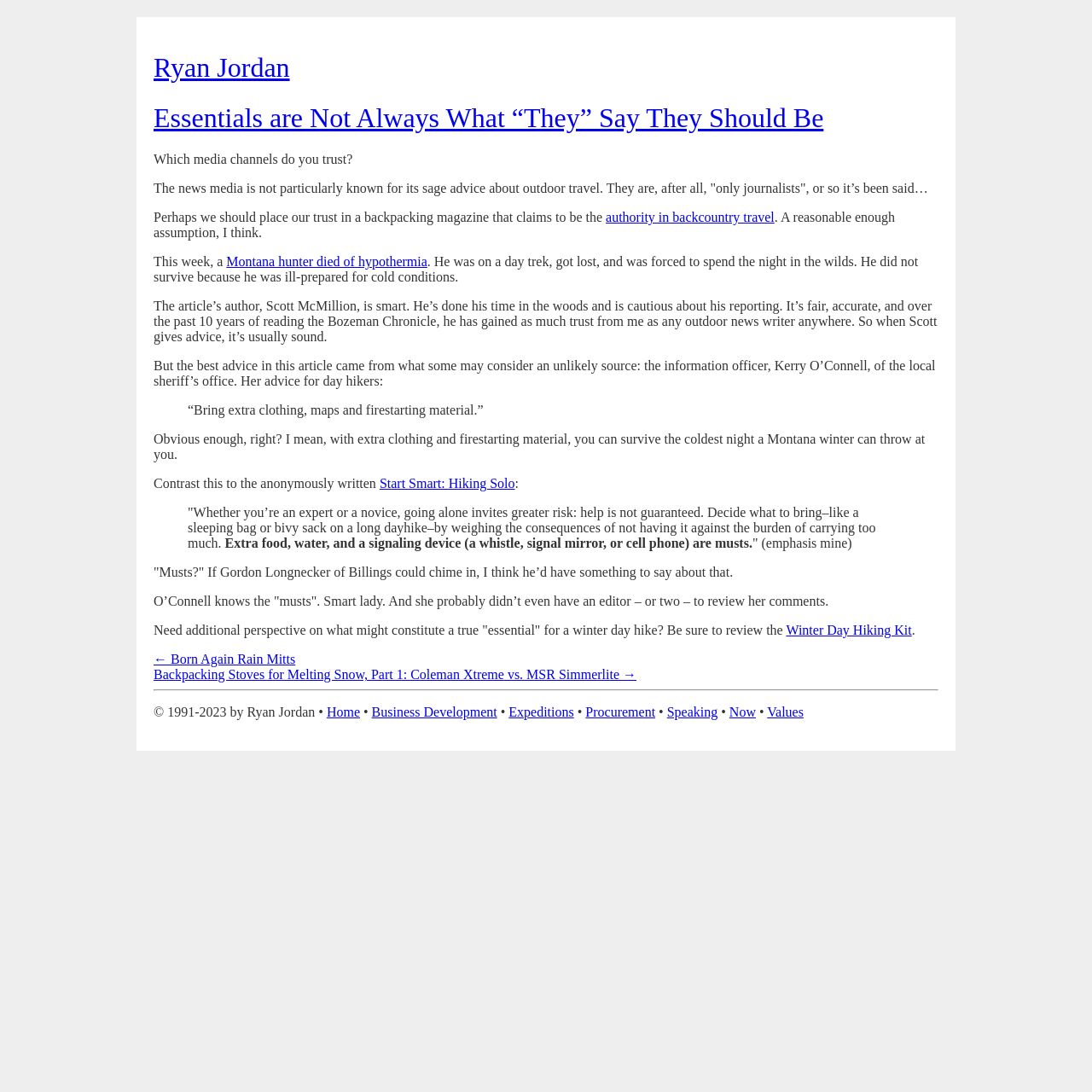Answer the question in a single word or phrase:
Who is the author of this article?

Ryan Jordan